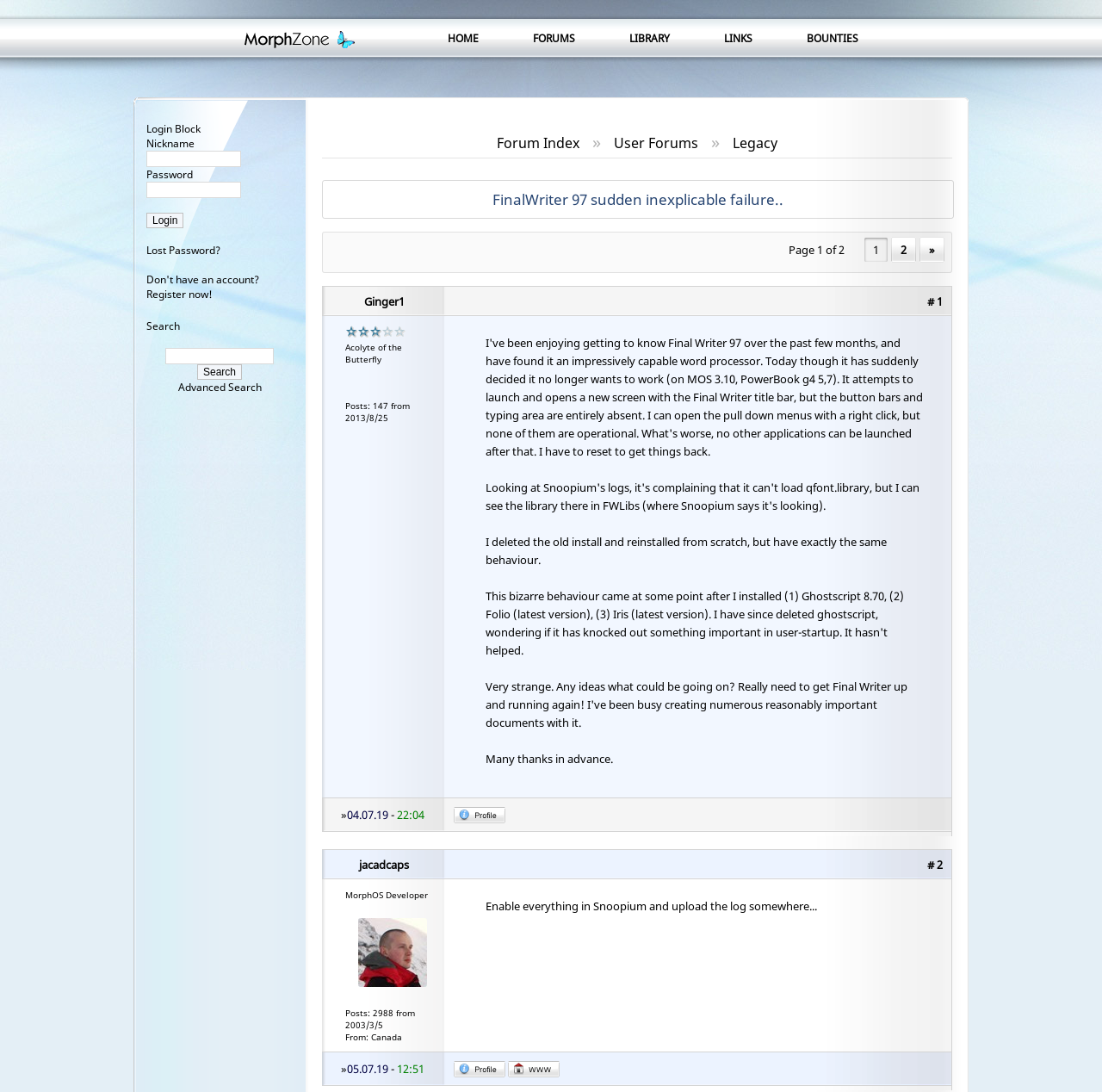Determine the bounding box coordinates for the area that needs to be clicked to fulfill this task: "Search for something". The coordinates must be given as four float numbers between 0 and 1, i.e., [left, top, right, bottom].

[0.15, 0.319, 0.248, 0.334]